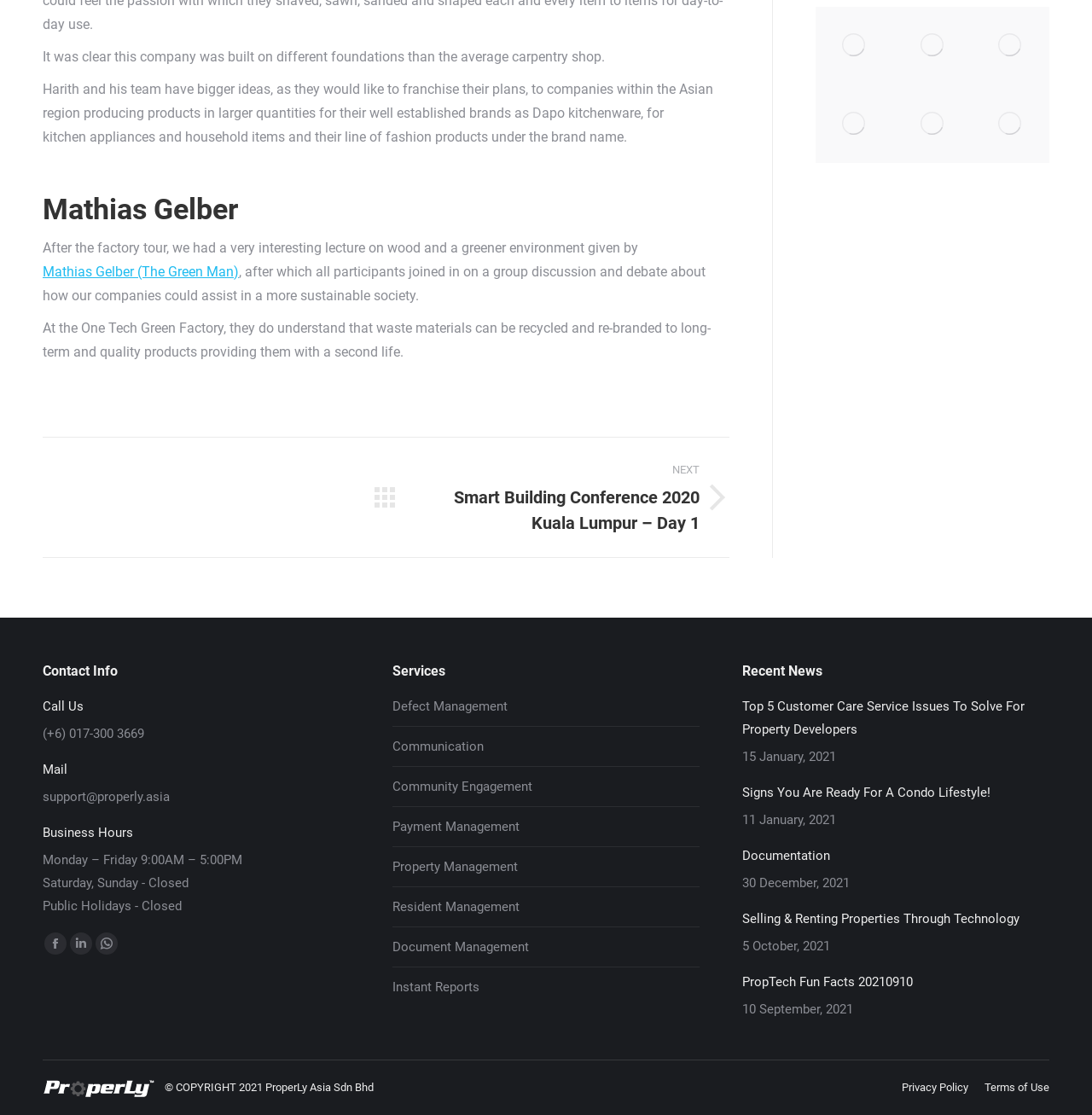Respond to the following question using a concise word or phrase: 
What is the business hour of ProperLy on weekdays?

9:00AM – 5:00PM